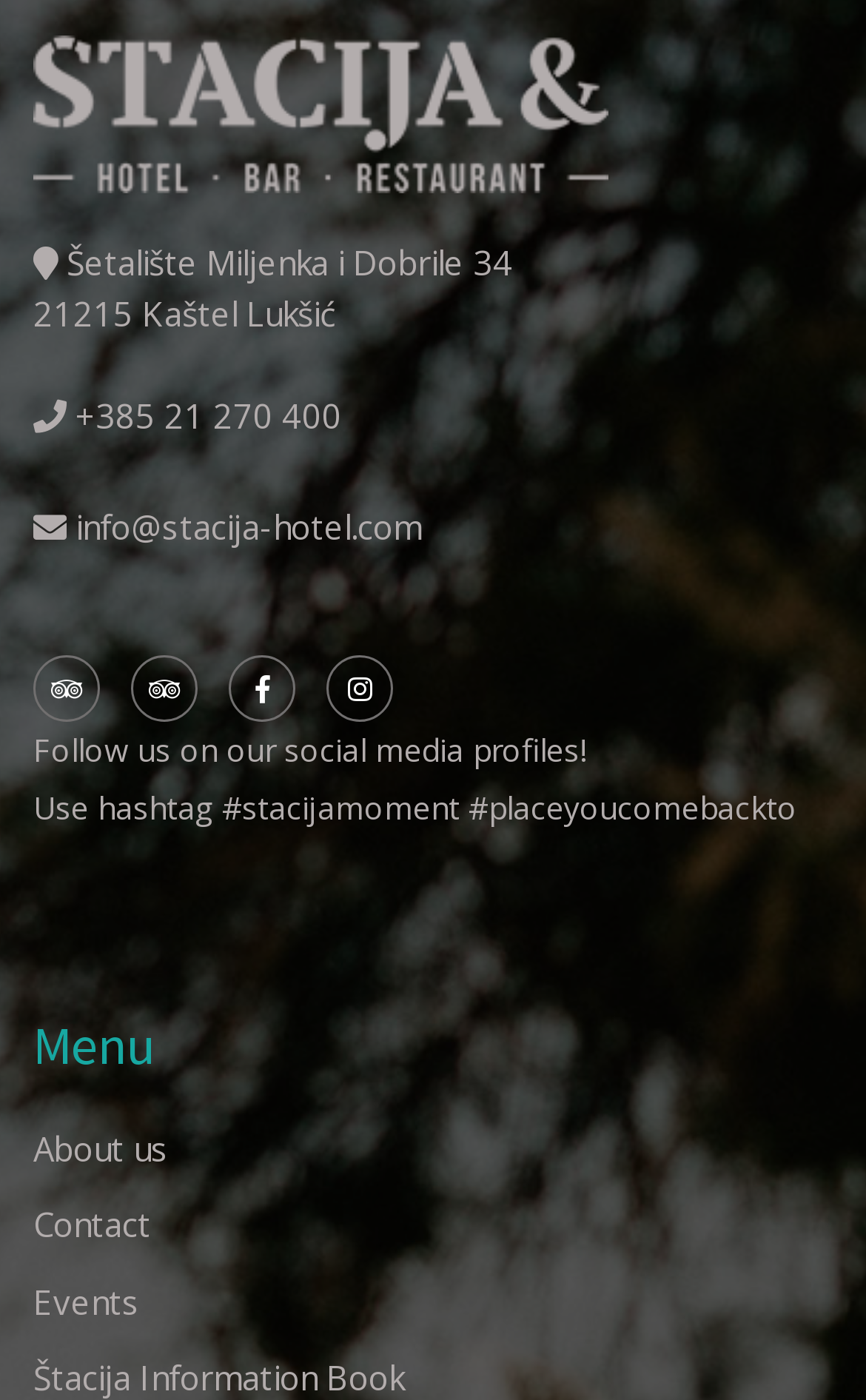How many social media profiles does Štacija Hotel have?
Give a single word or phrase as your answer by examining the image.

4